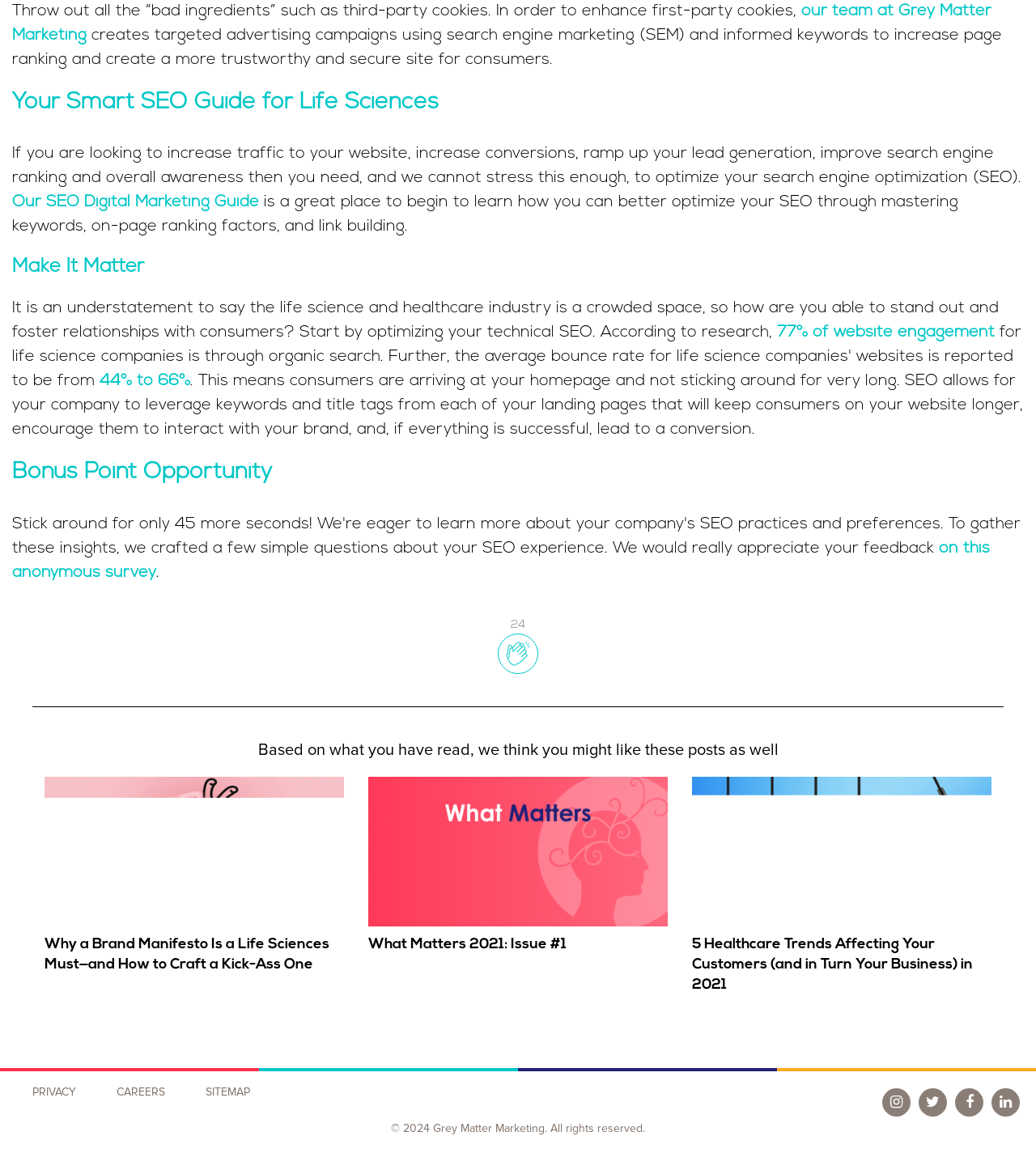Can you give a comprehensive explanation to the question given the content of the image?
What is the name of the company mentioned in the article?

The company name 'Grey Matter Marketing' is mentioned in the link 'our team at Grey Matter Marketing' at the top of the webpage. This suggests that the article is written by or affiliated with Grey Matter Marketing.